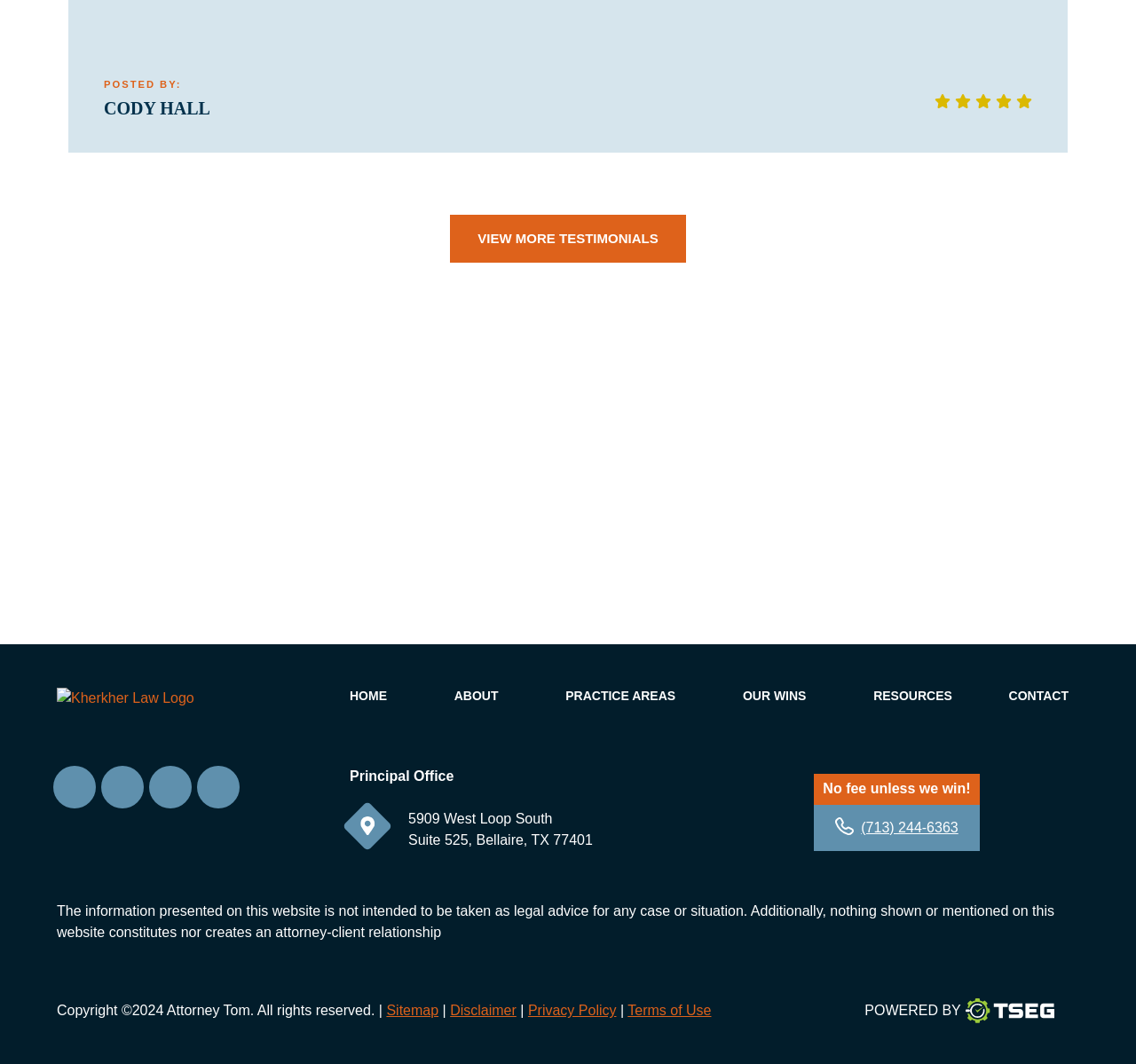Provide the bounding box coordinates of the section that needs to be clicked to accomplish the following instruction: "Contact us."

[0.888, 0.647, 0.941, 0.661]